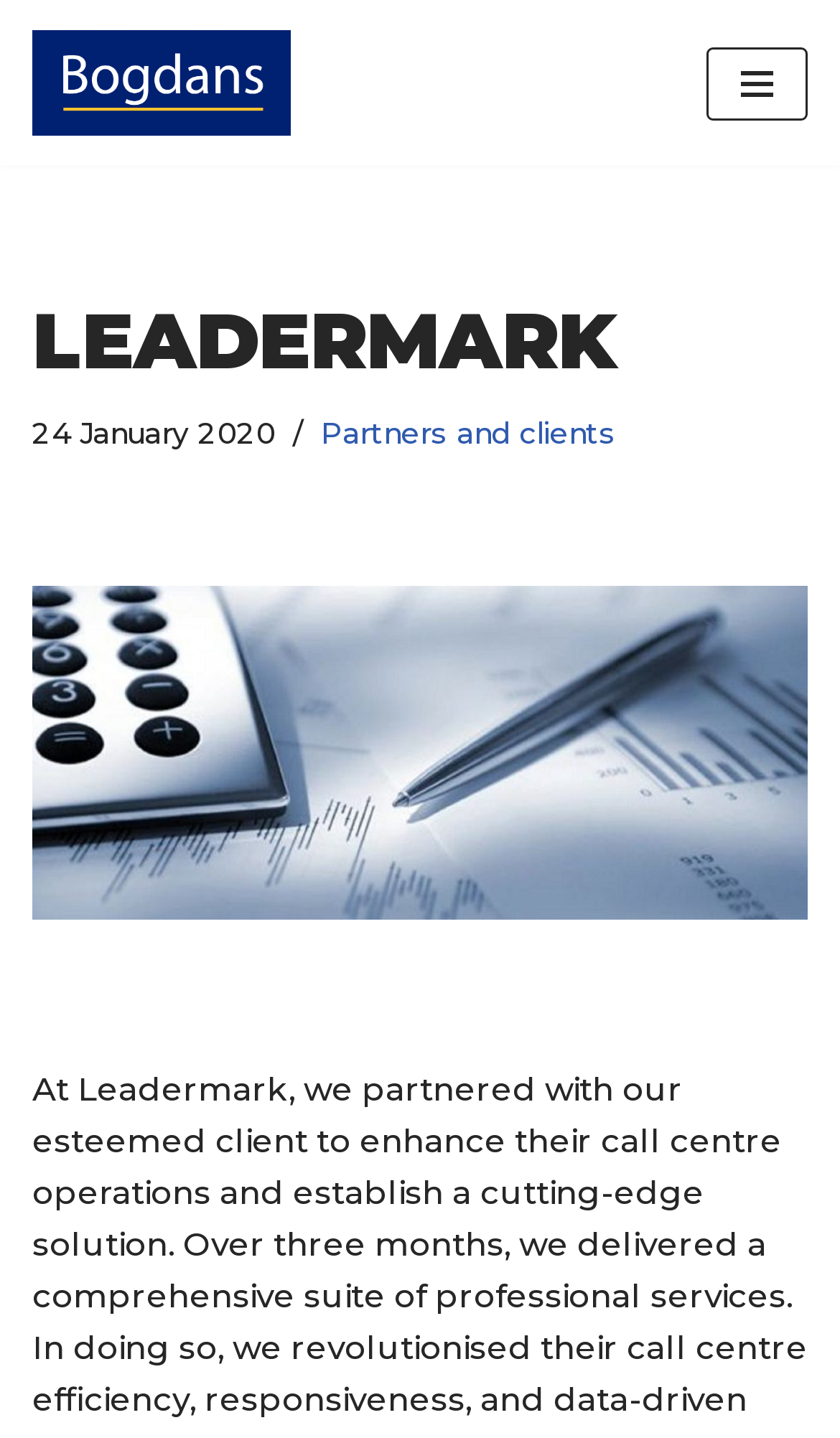Please provide the bounding box coordinate of the region that matches the element description: Navigation Menu. Coordinates should be in the format (top-left x, top-left y, bottom-right x, bottom-right y) and all values should be between 0 and 1.

[0.841, 0.032, 0.962, 0.083]